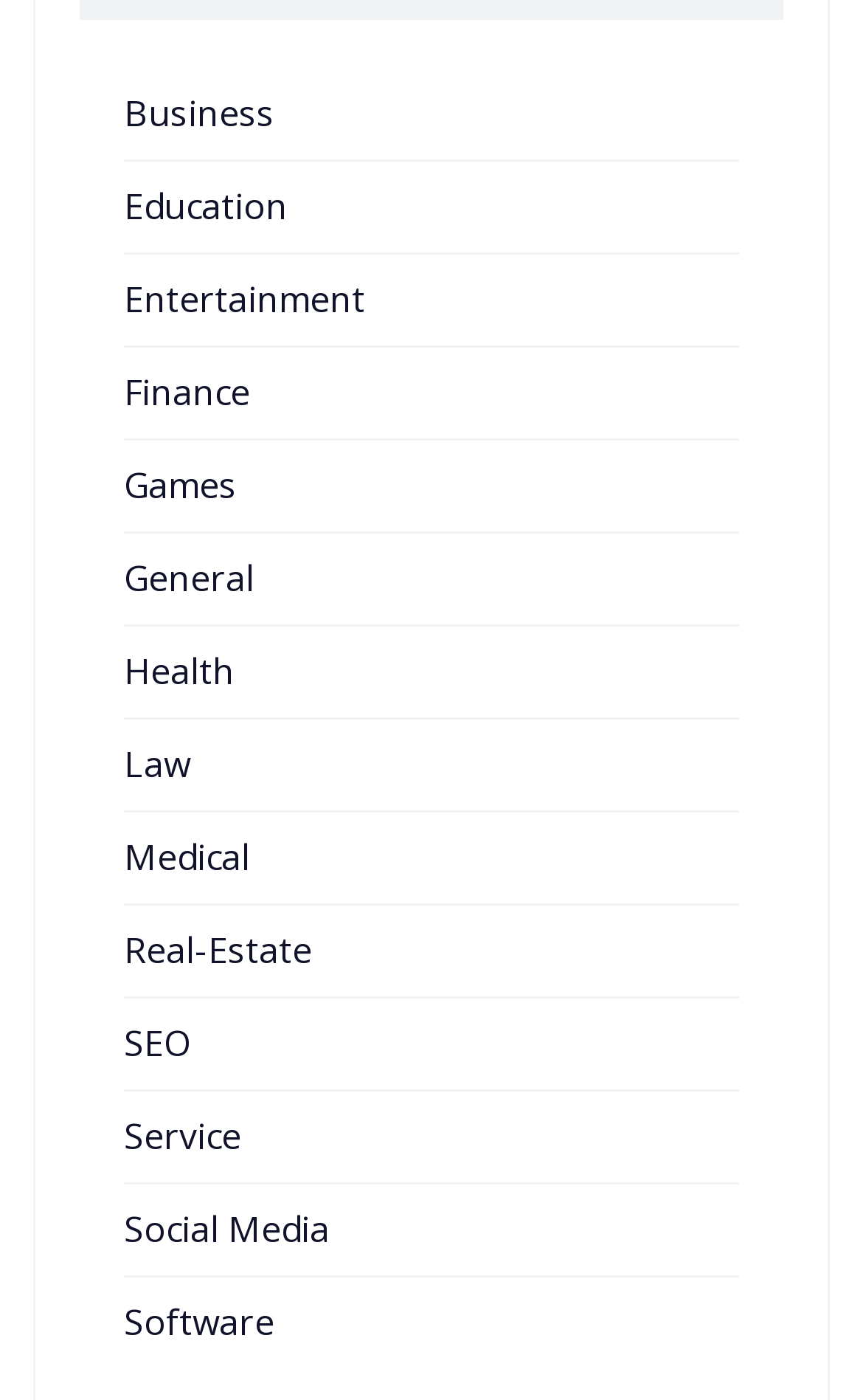Please study the image and answer the question comprehensively:
What is the last category listed?

I looked at the list of links and found that the last category listed is Software, which is located at the bottom of the list.